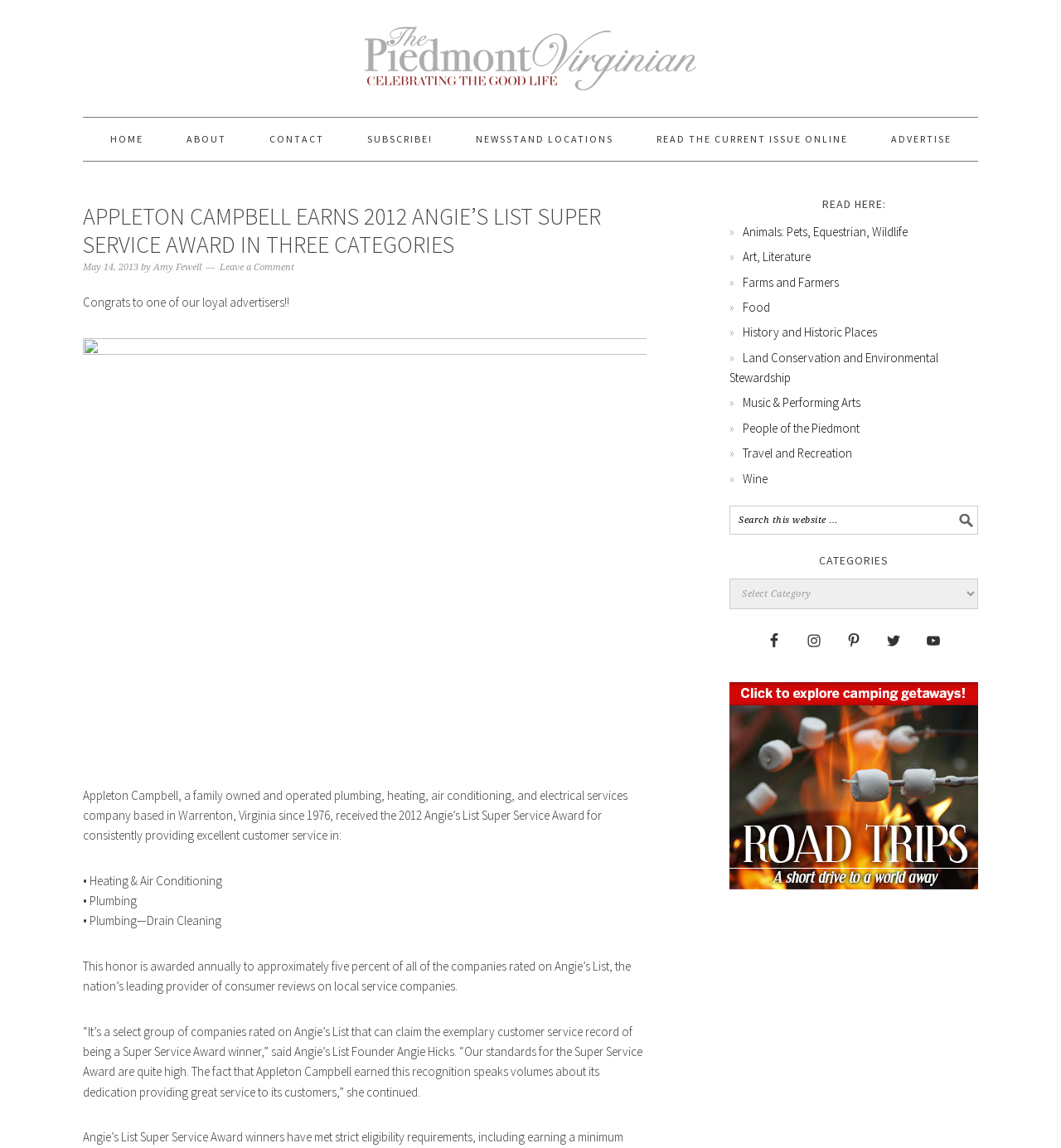Show the bounding box coordinates for the element that needs to be clicked to execute the following instruction: "Read the article '12 Days #12 :???'". Provide the coordinates in the form of four float numbers between 0 and 1, i.e., [left, top, right, bottom].

None